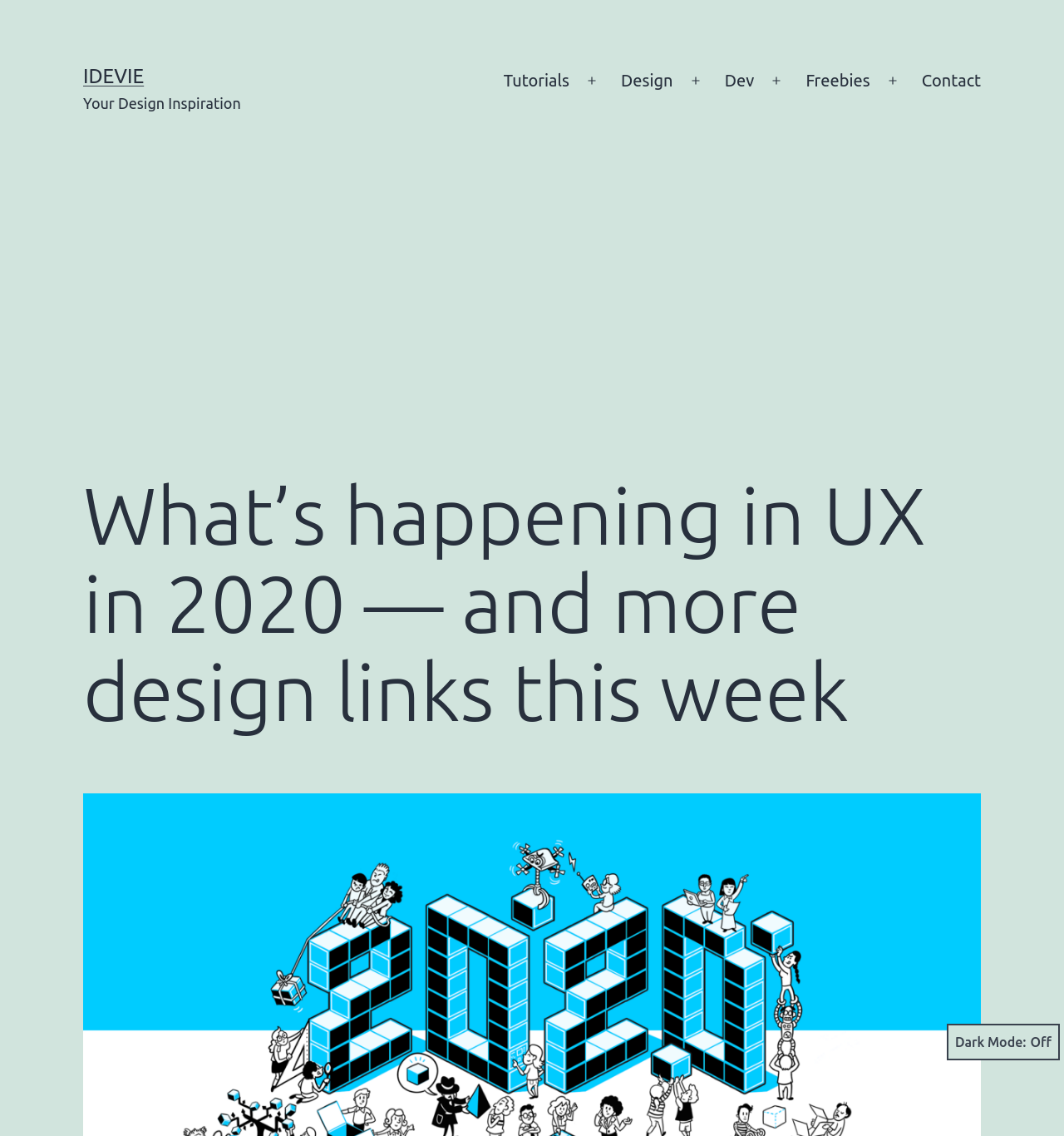What is the name of the website?
Please respond to the question with as much detail as possible.

I determined the answer by looking at the link element with the text 'IDEVIE' at the top of the webpage, which suggests that it is the name of the website.